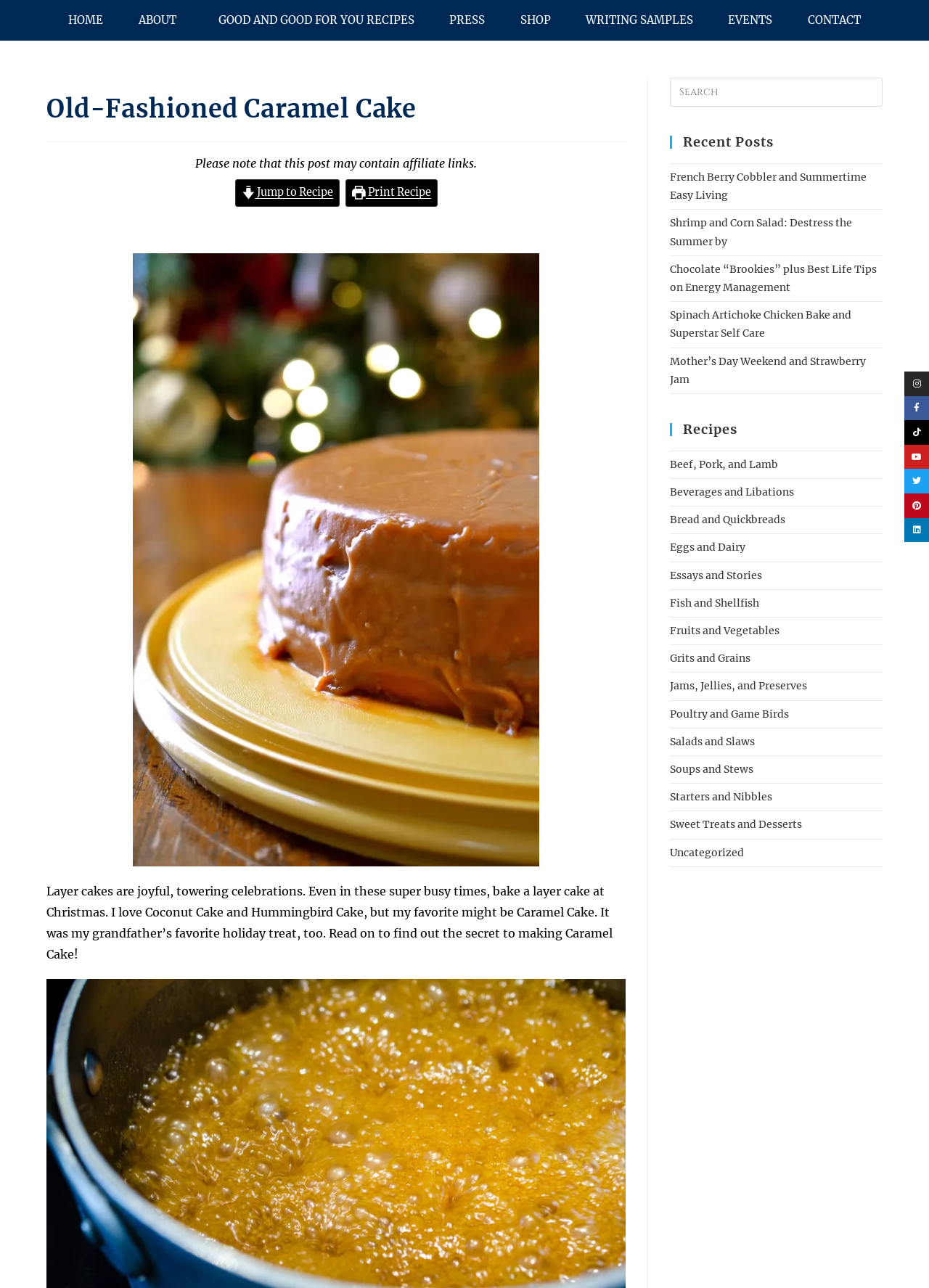Please use the details from the image to answer the following question comprehensively:
What is the author's favorite holiday treat?

The author mentions that caramel cake was their grandfather's favorite holiday treat, and also states that it might be their own favorite, indicating a strong affection for the dessert.